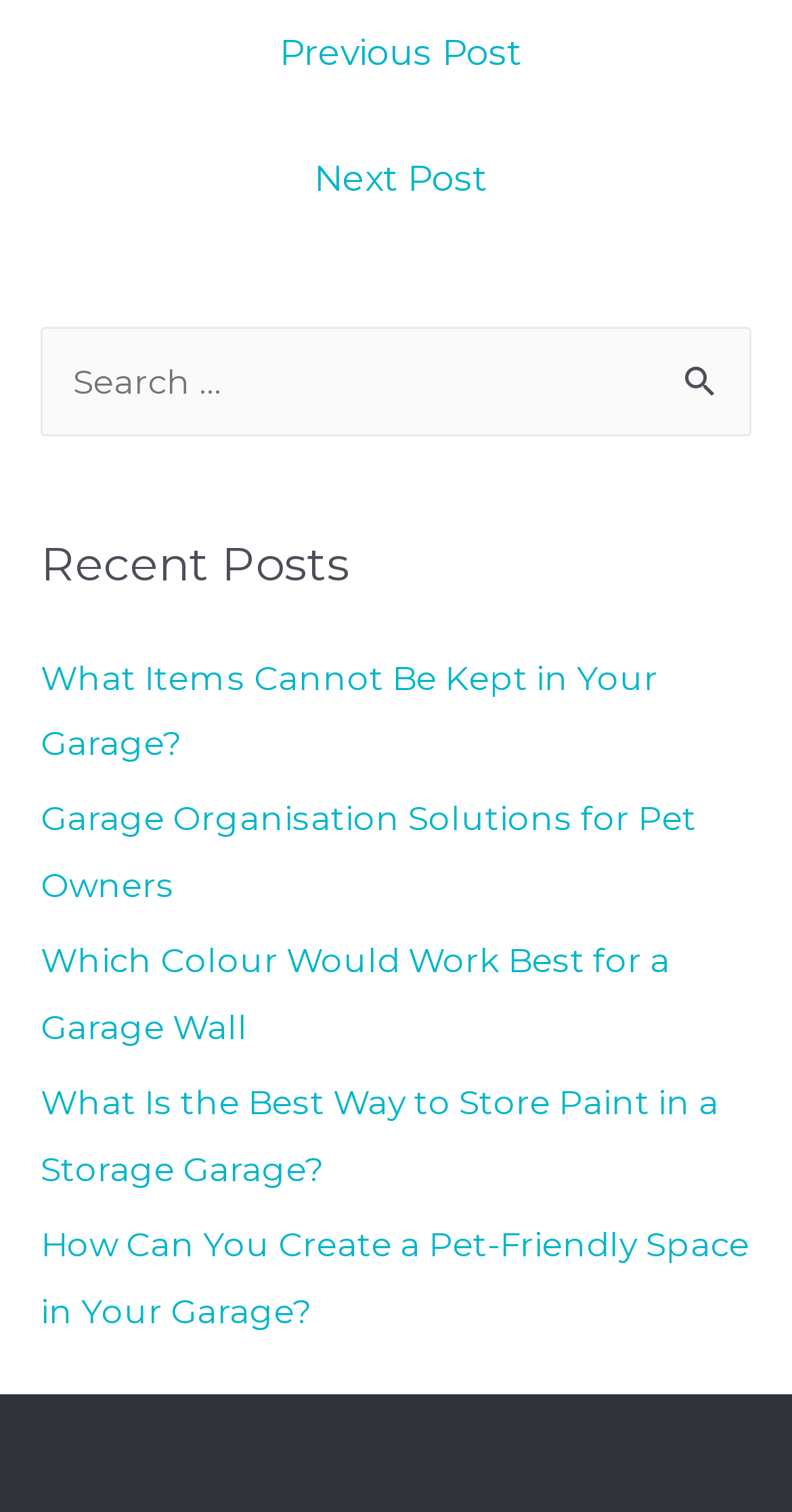What is the purpose of the search box?
Provide a well-explained and detailed answer to the question.

The search box is located in the middle of the webpage, accompanied by a 'Search for:' label and a 'Search' button. Its purpose is to allow users to search for specific posts on the website.